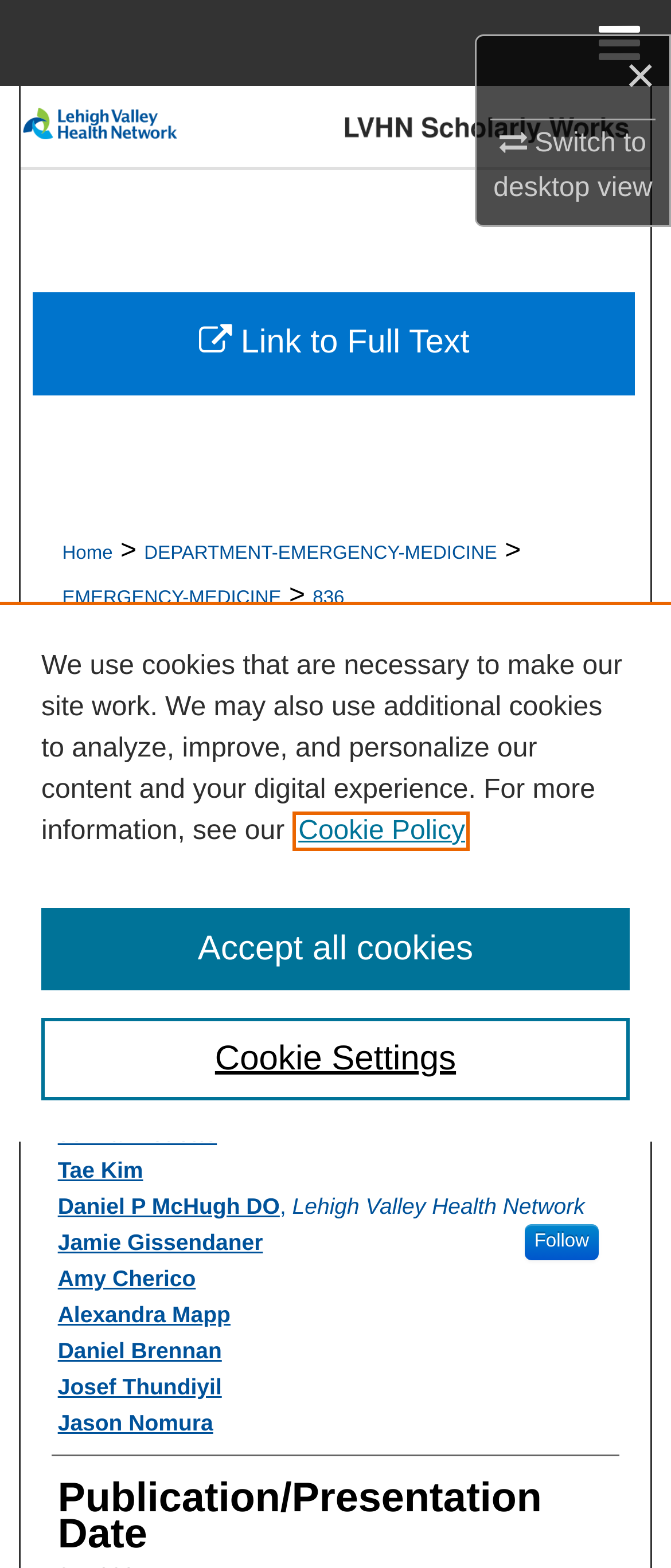Please identify the bounding box coordinates for the region that you need to click to follow this instruction: "View LVHN Scholarly Works".

[0.03, 0.055, 0.97, 0.106]